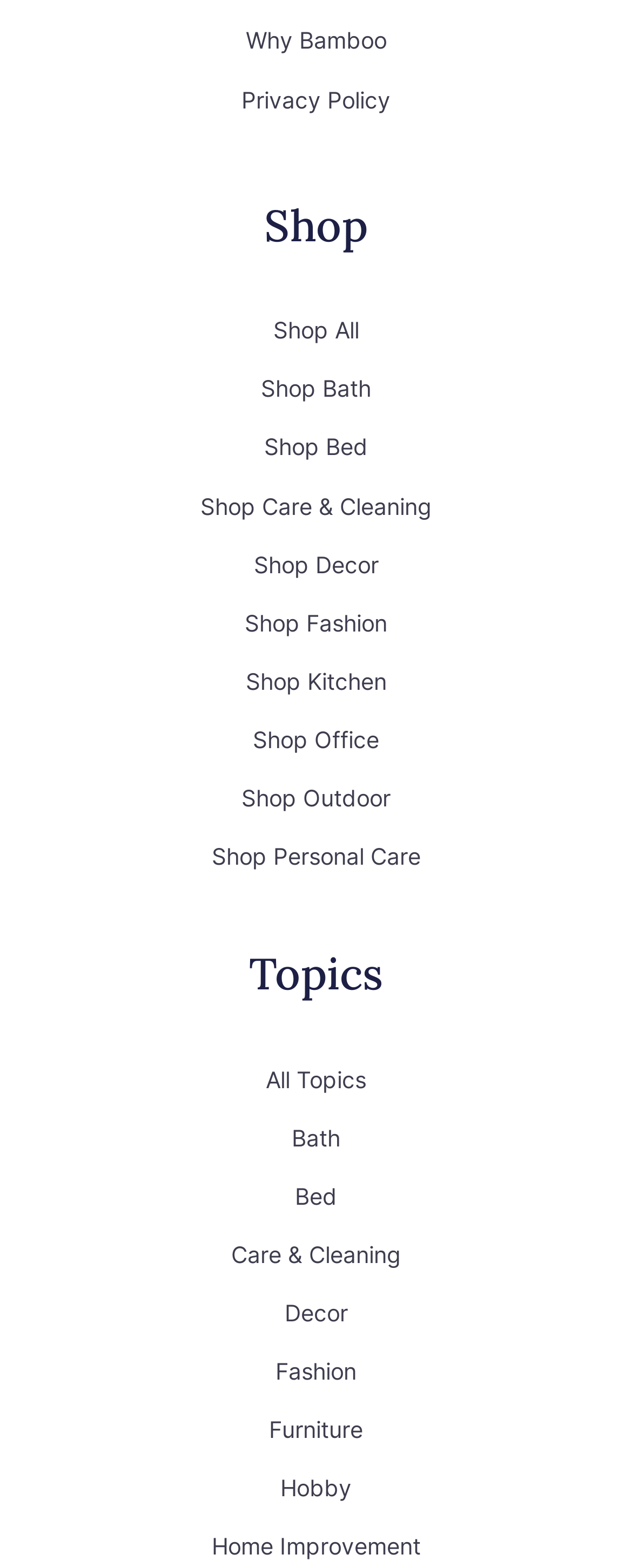What is the last topic listed under the Topics section?
Provide a thorough and detailed answer to the question.

I looked at the links under the 'Topics' heading element and found that the last link is 'Home Improvement'.